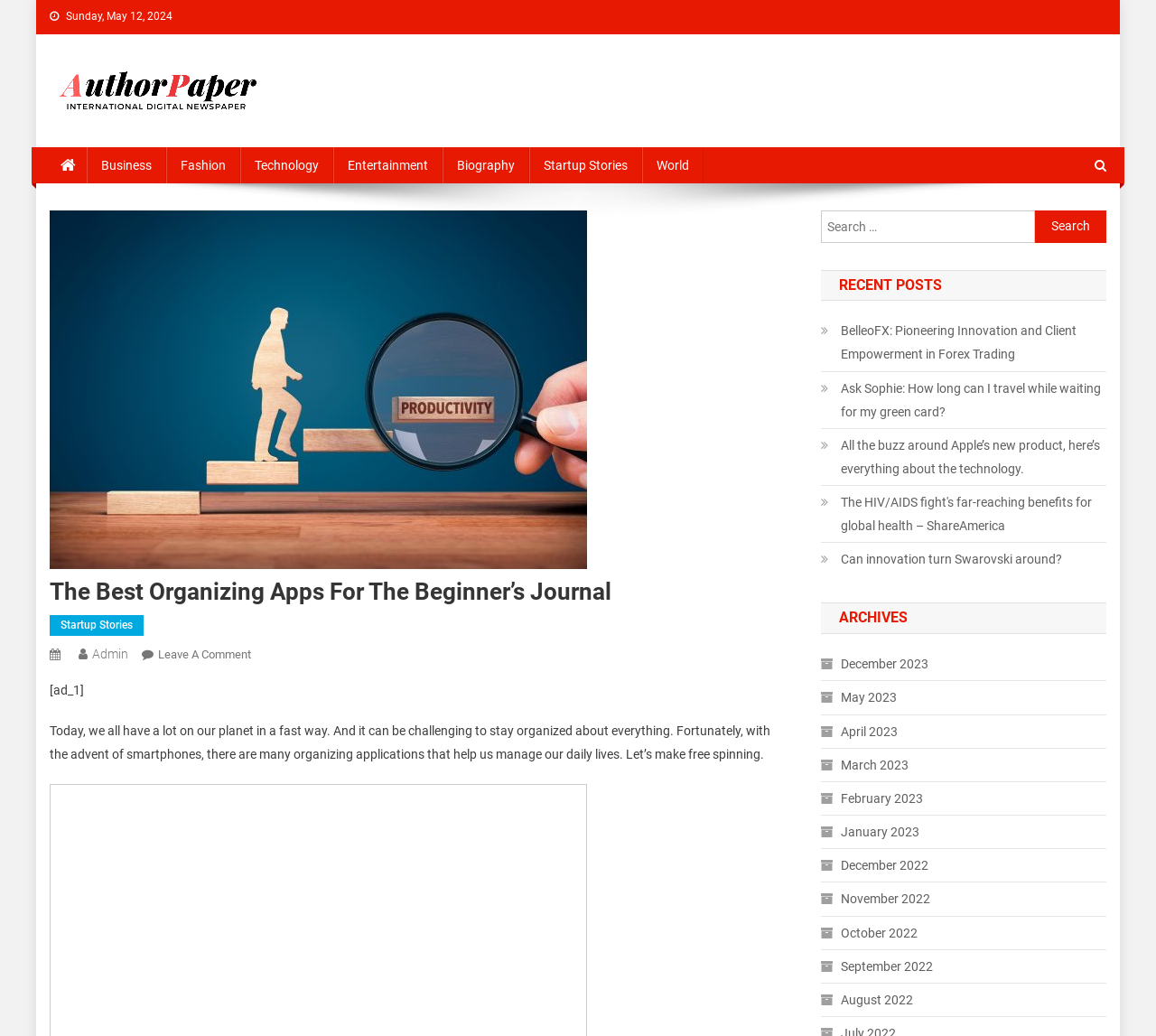Answer the question with a brief word or phrase:
What is the category of the article 'The Best Organizing Apps For The Beginner’s Journal'?

Startup Stories